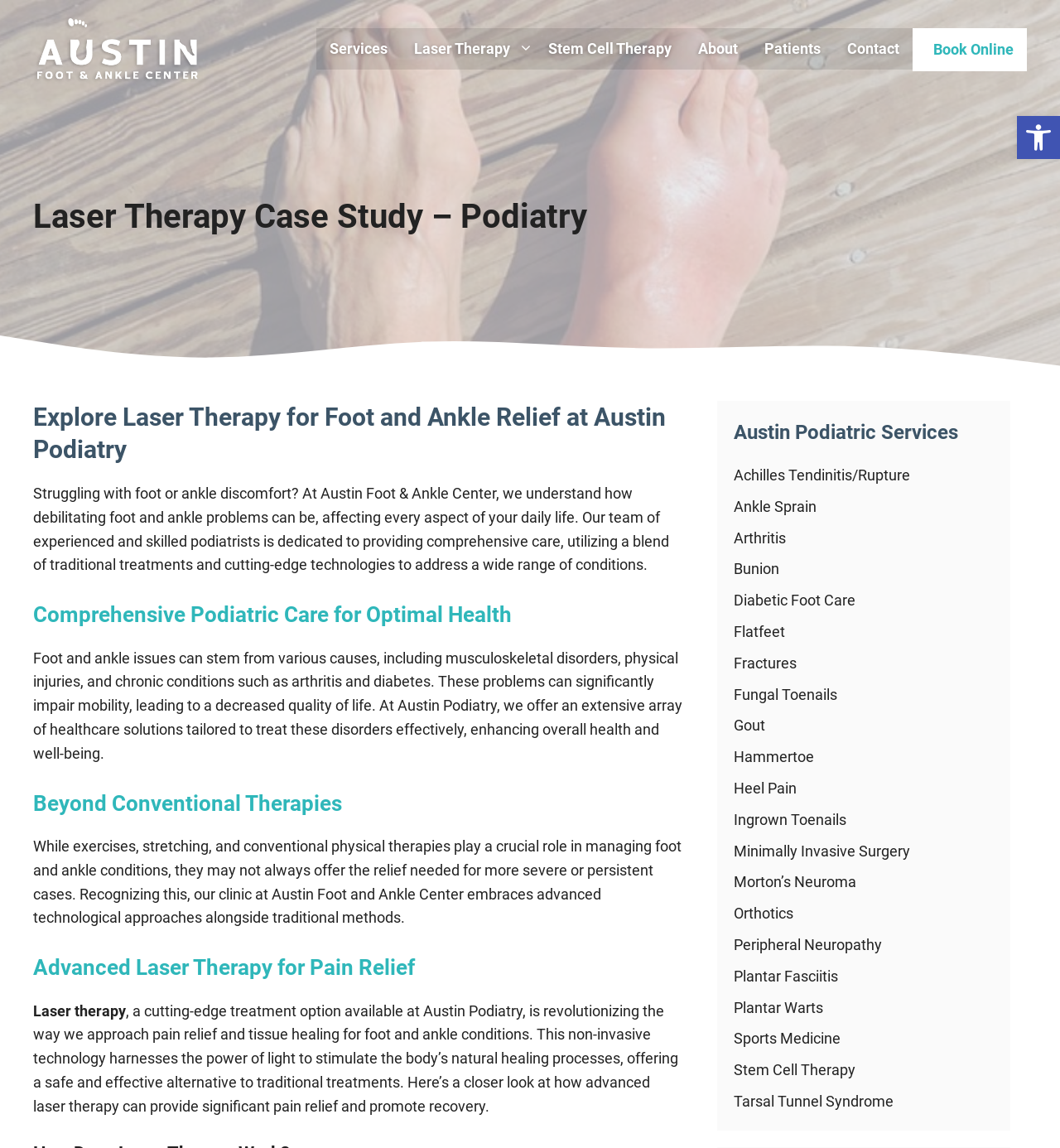Please provide a detailed answer to the question below by examining the image:
What is the name of the center?

The name of the center can be found in the banner section at the top of the webpage, where it is written as 'Austin Foot & Ankle Center'.